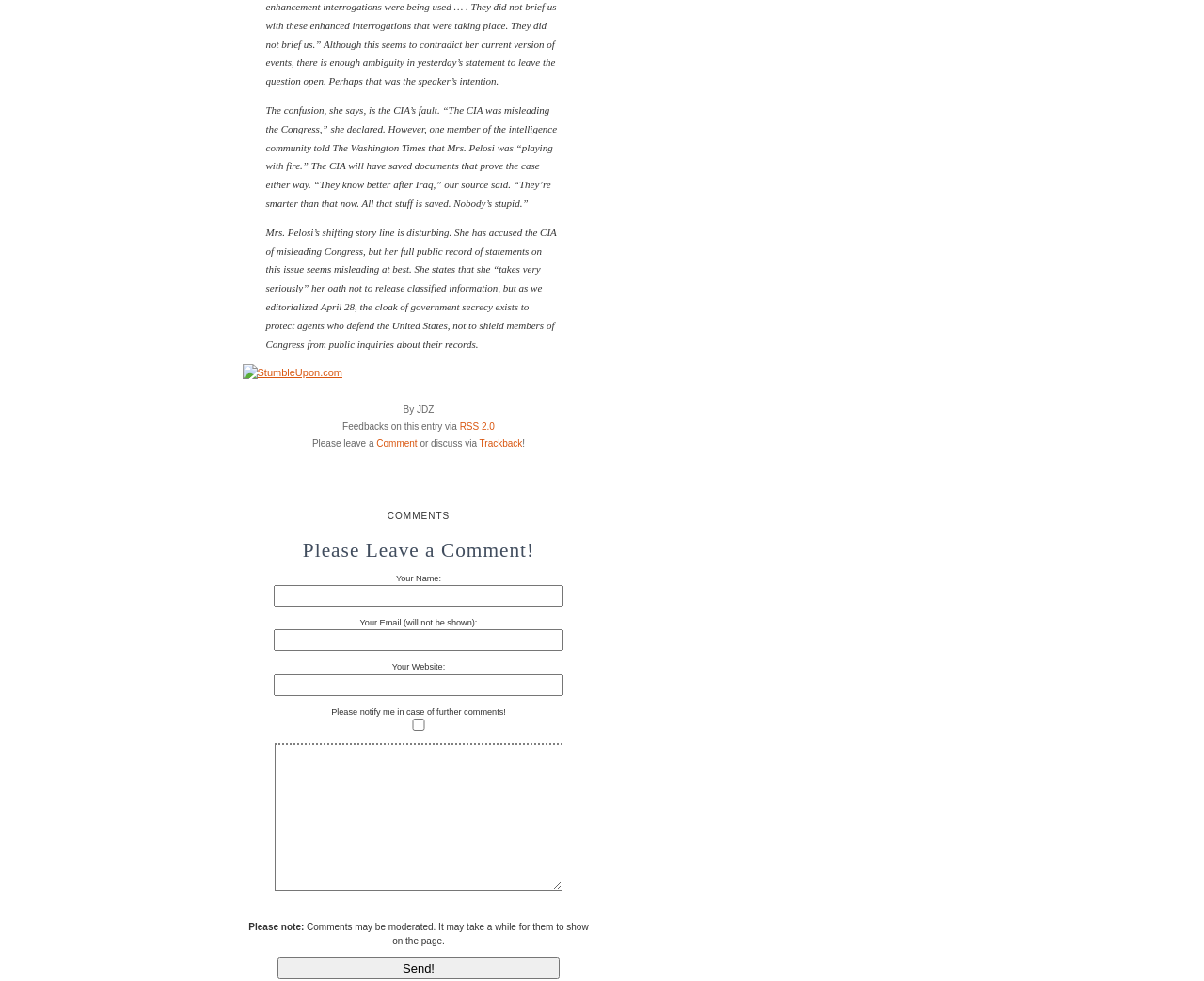Based on the element description: "Trackback", identify the UI element and provide its bounding box coordinates. Use four float numbers between 0 and 1, [left, top, right, bottom].

[0.398, 0.447, 0.434, 0.457]